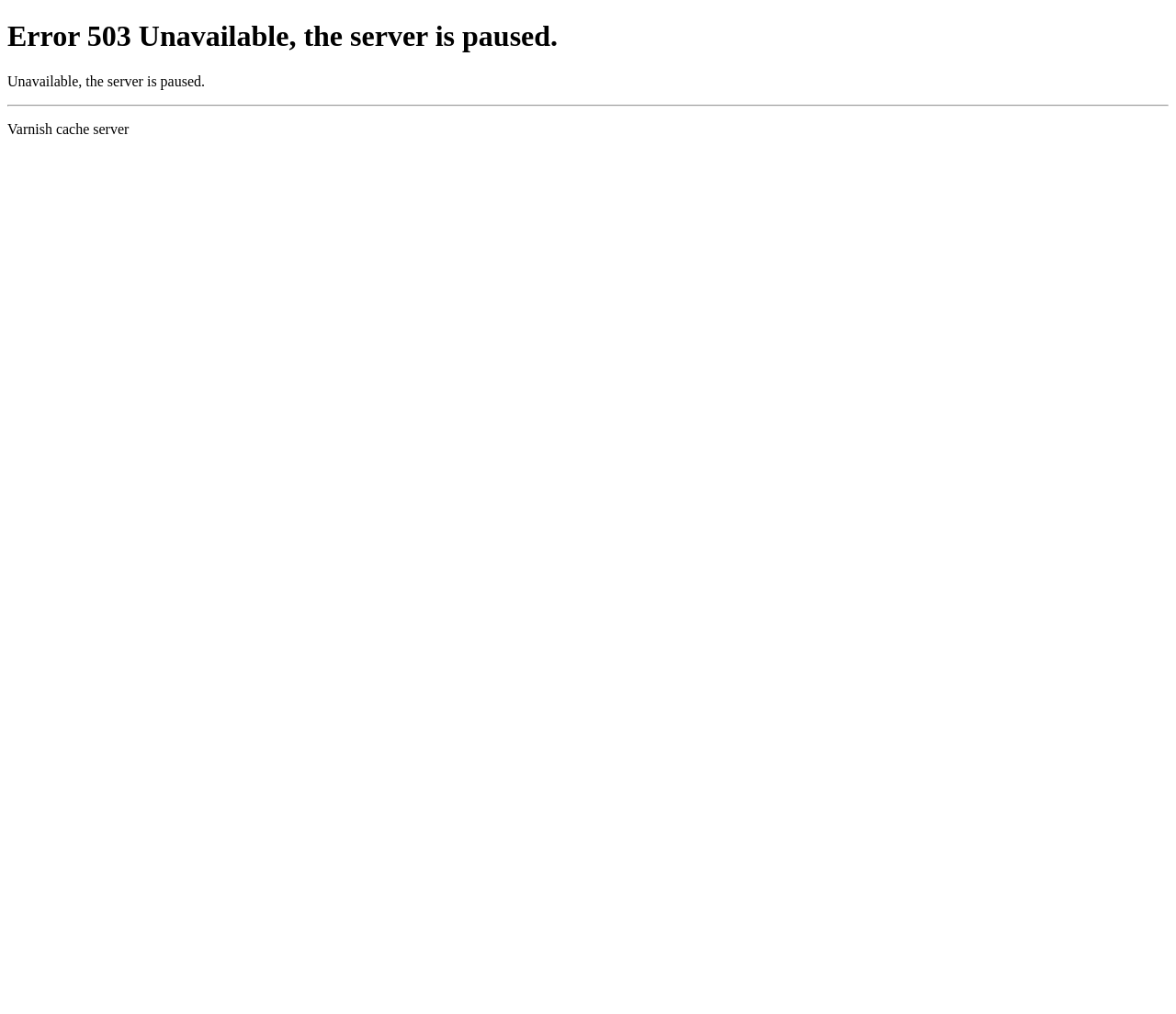Please determine the main heading text of this webpage.

Error 503 Unavailable, the server is paused.